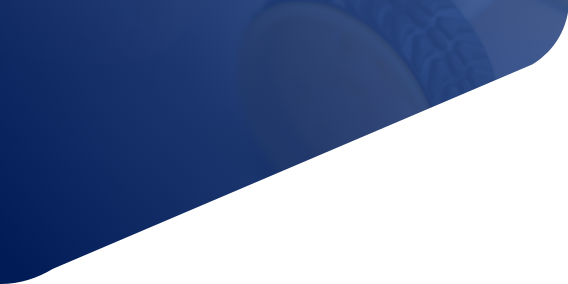What is the shape of the edge at the bottom left?
From the image, respond with a single word or phrase.

Smoothly curved